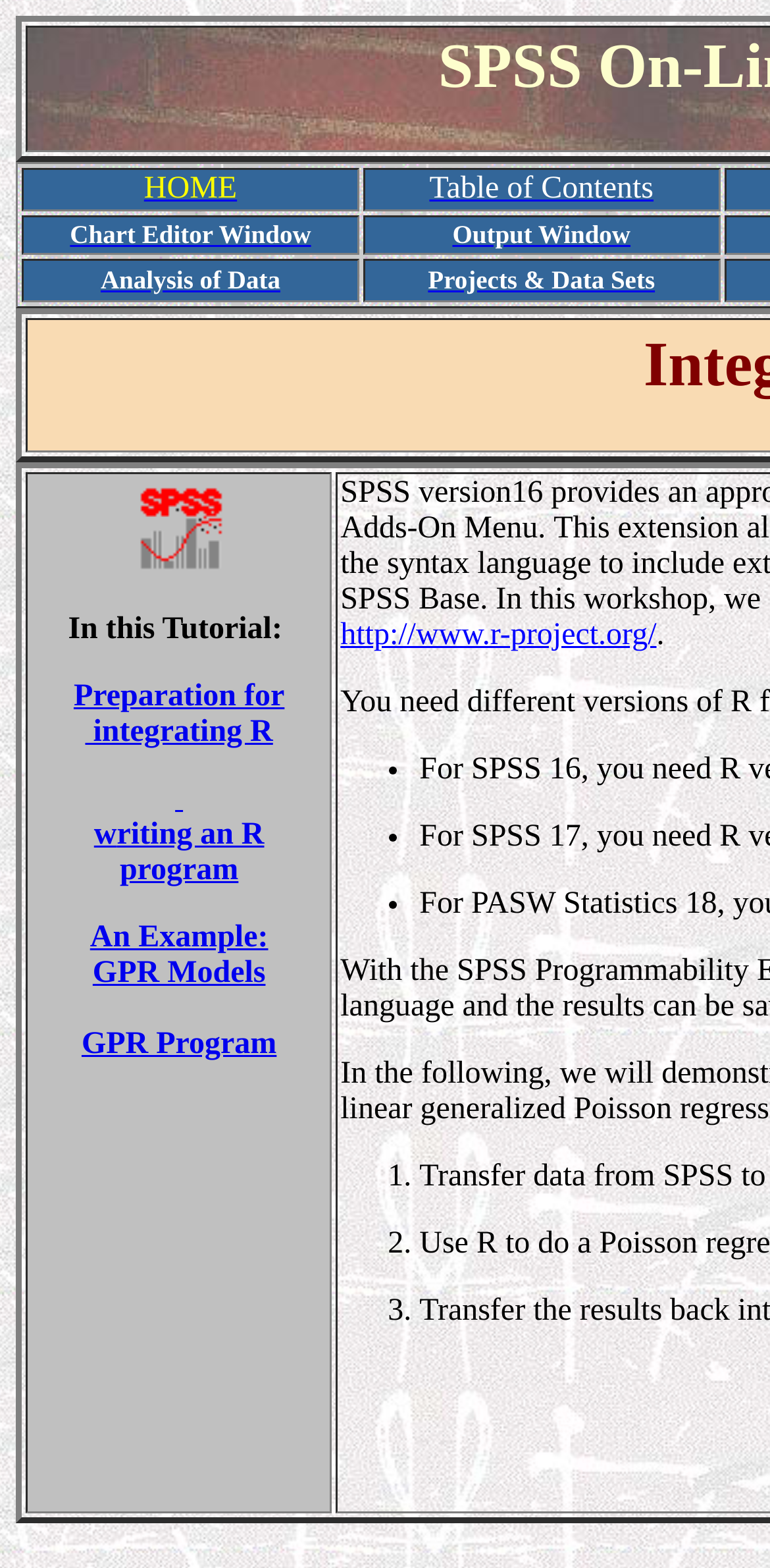Using details from the image, please answer the following question comprehensively:
What is the purpose of the 'HOME' link?

The 'HOME' link is likely used to redirect the user back to the homepage of the training workshop, allowing them to quickly access the main menu or starting point of the tutorial.